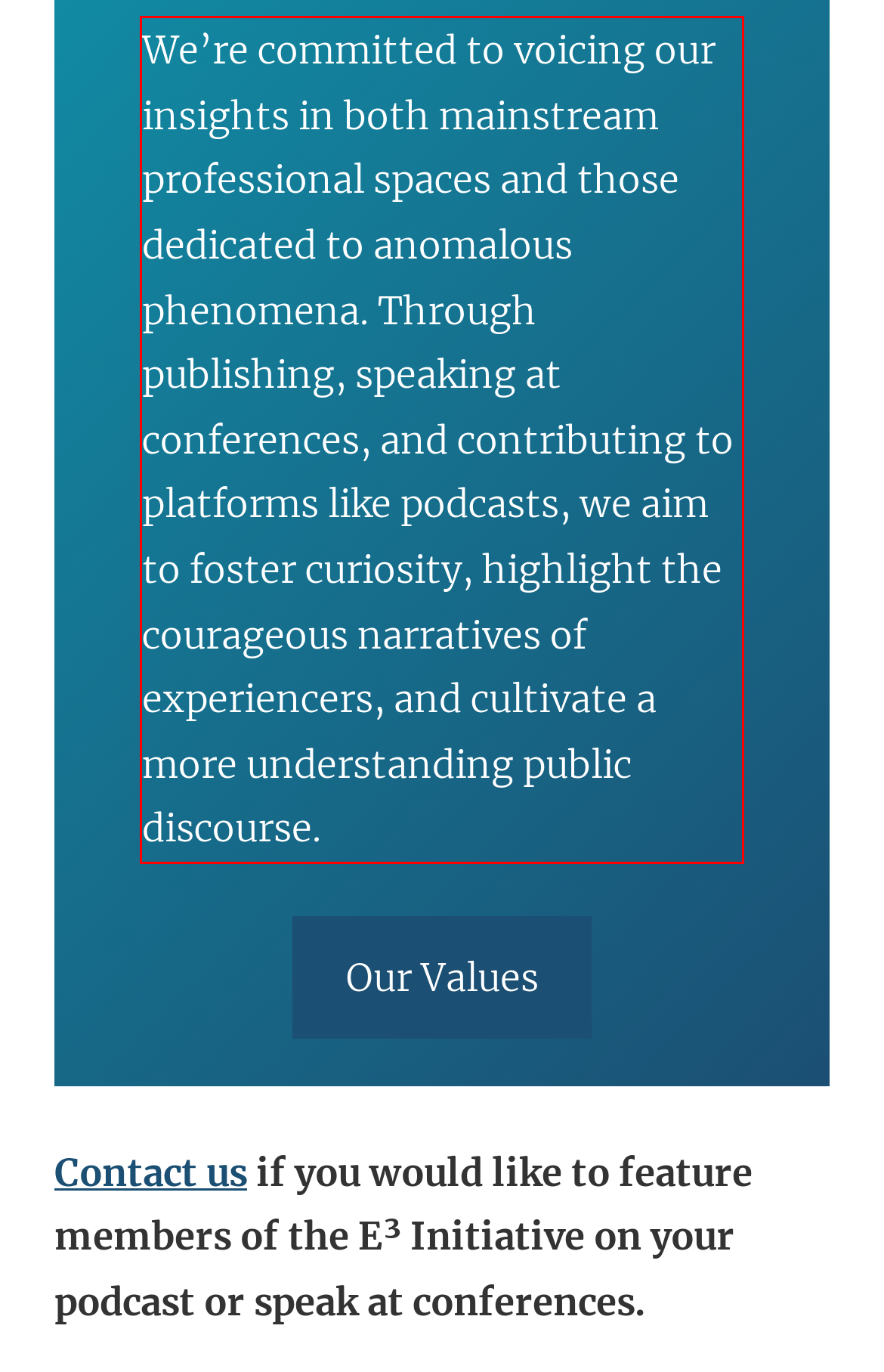Identify the text within the red bounding box on the webpage screenshot and generate the extracted text content.

We’re committed to voicing our insights in both mainstream professional spaces and those dedicated to anomalous phenomena. Through publishing, speaking at conferences, and contributing to platforms like podcasts, we aim to foster curiosity, highlight the courageous narratives of experiencers, and cultivate a more understanding public discourse.